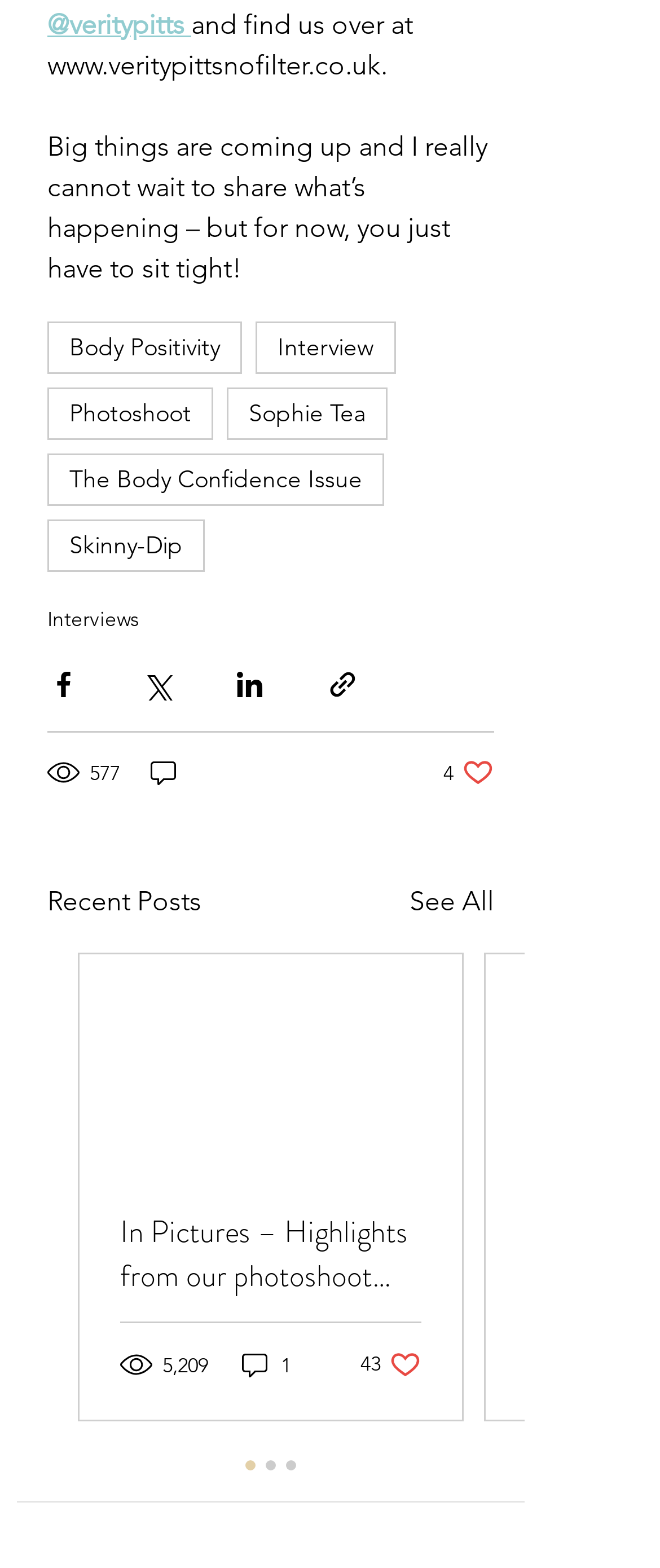What is the title of the navigation section? Based on the image, give a response in one word or a short phrase.

tags